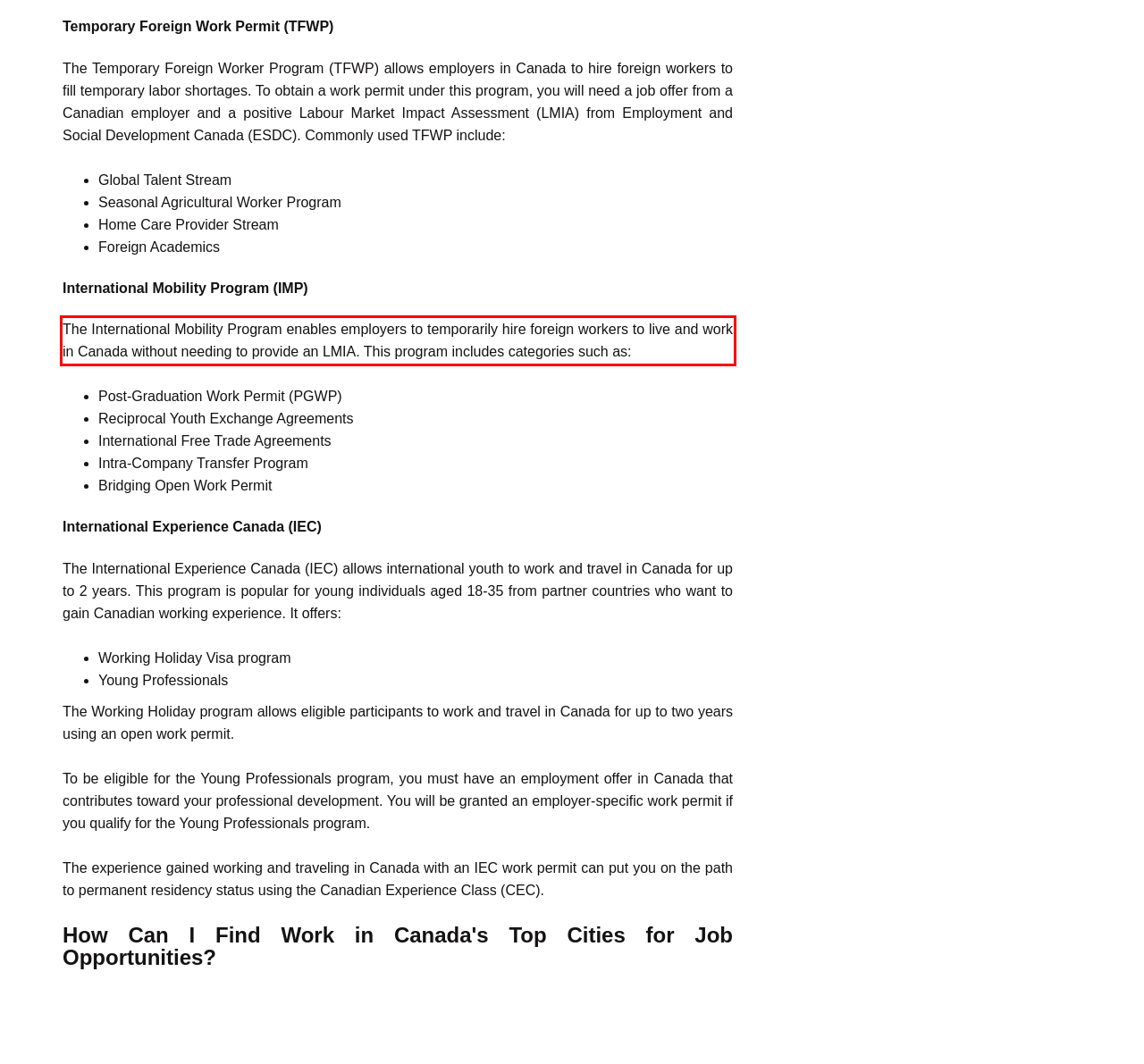Look at the webpage screenshot and recognize the text inside the red bounding box.

The International Mobility Program enables employers to temporarily hire foreign workers to live and work in Canada without needing to provide an LMIA. This program includes categories such as: